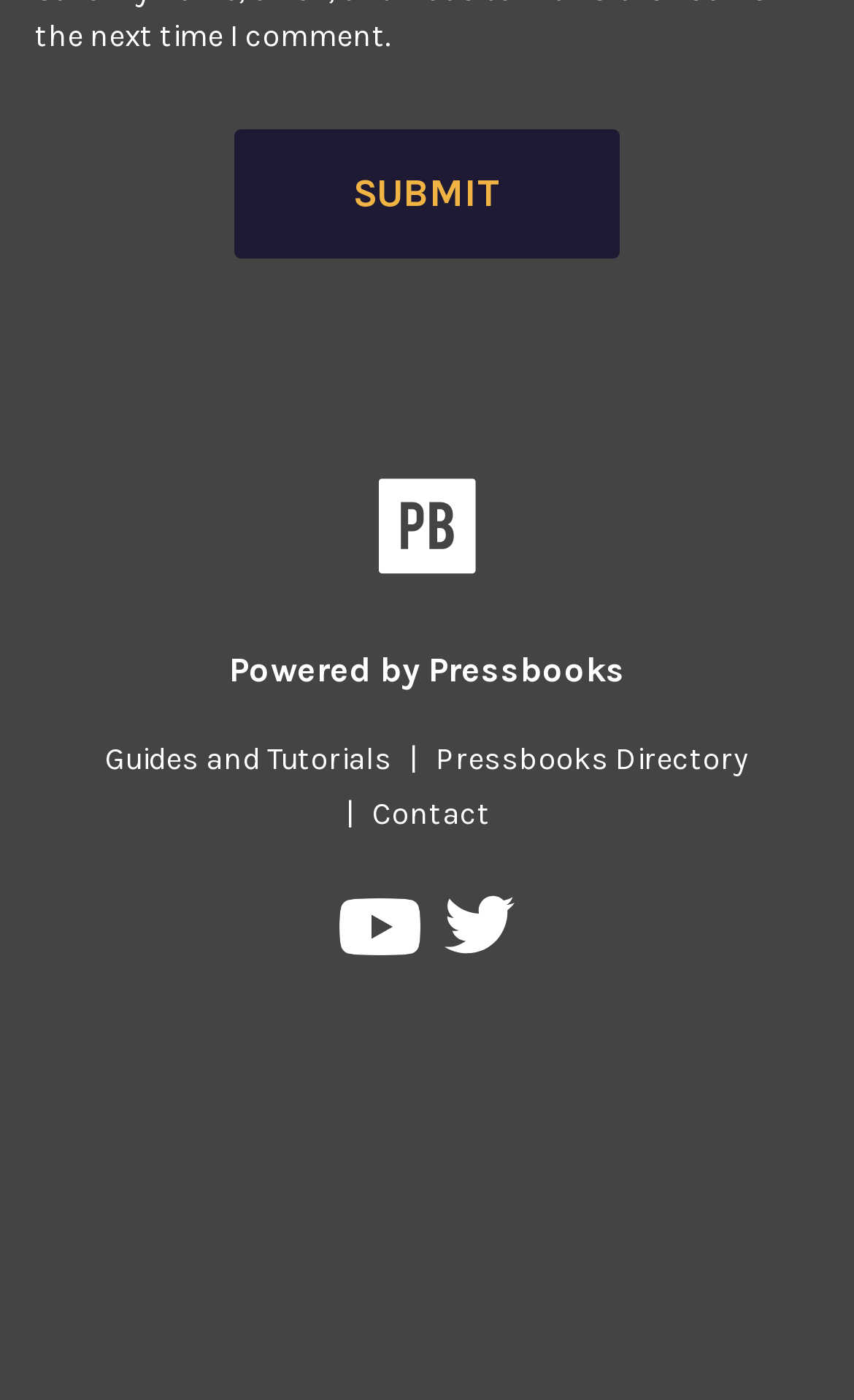Identify the bounding box coordinates of the section that should be clicked to achieve the task described: "Contact Pressbooks".

[0.415, 0.569, 0.595, 0.595]